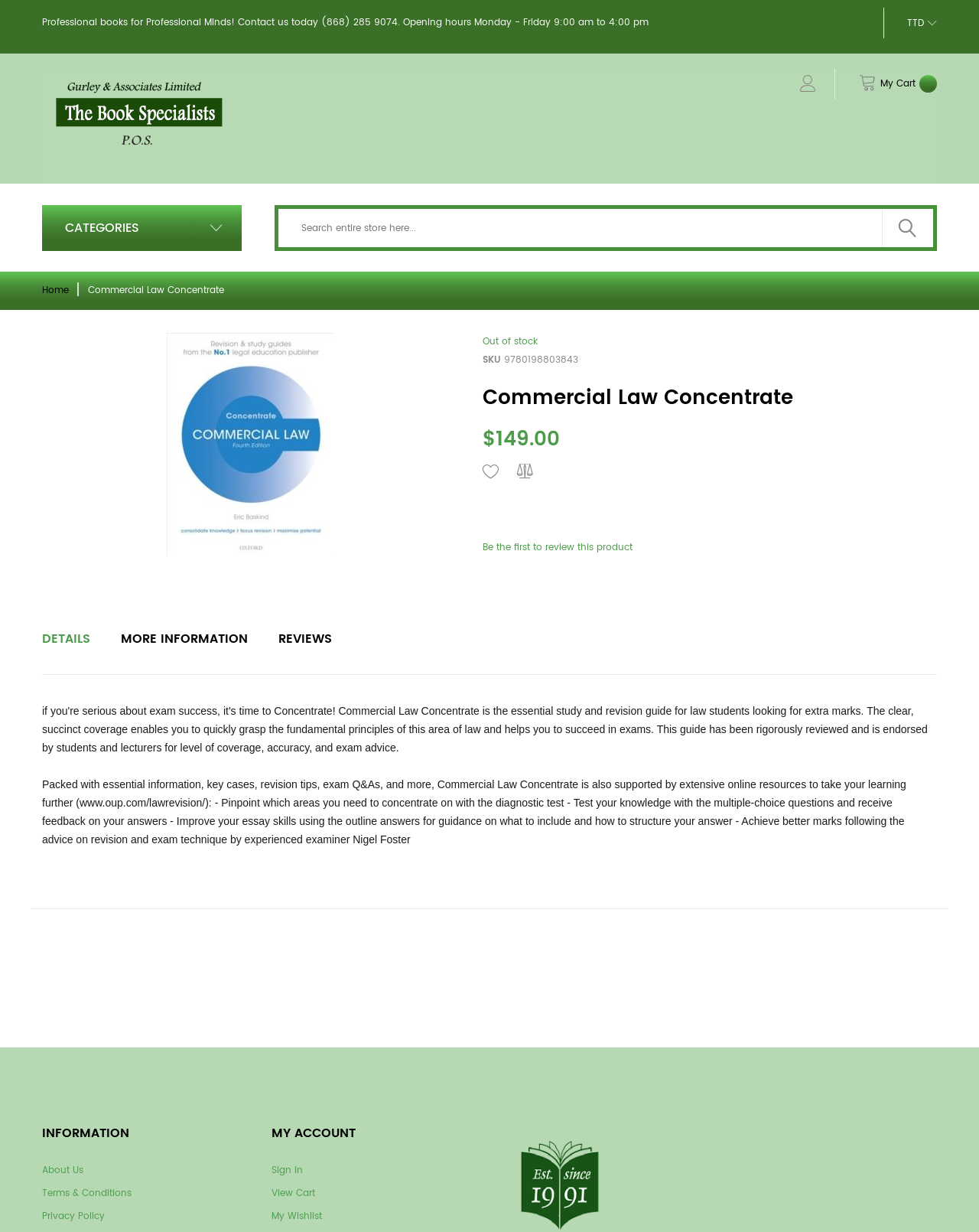Please locate the bounding box coordinates of the element's region that needs to be clicked to follow the instruction: "Contact us today". The bounding box coordinates should be provided as four float numbers between 0 and 1, i.e., [left, top, right, bottom].

[0.328, 0.012, 0.406, 0.024]